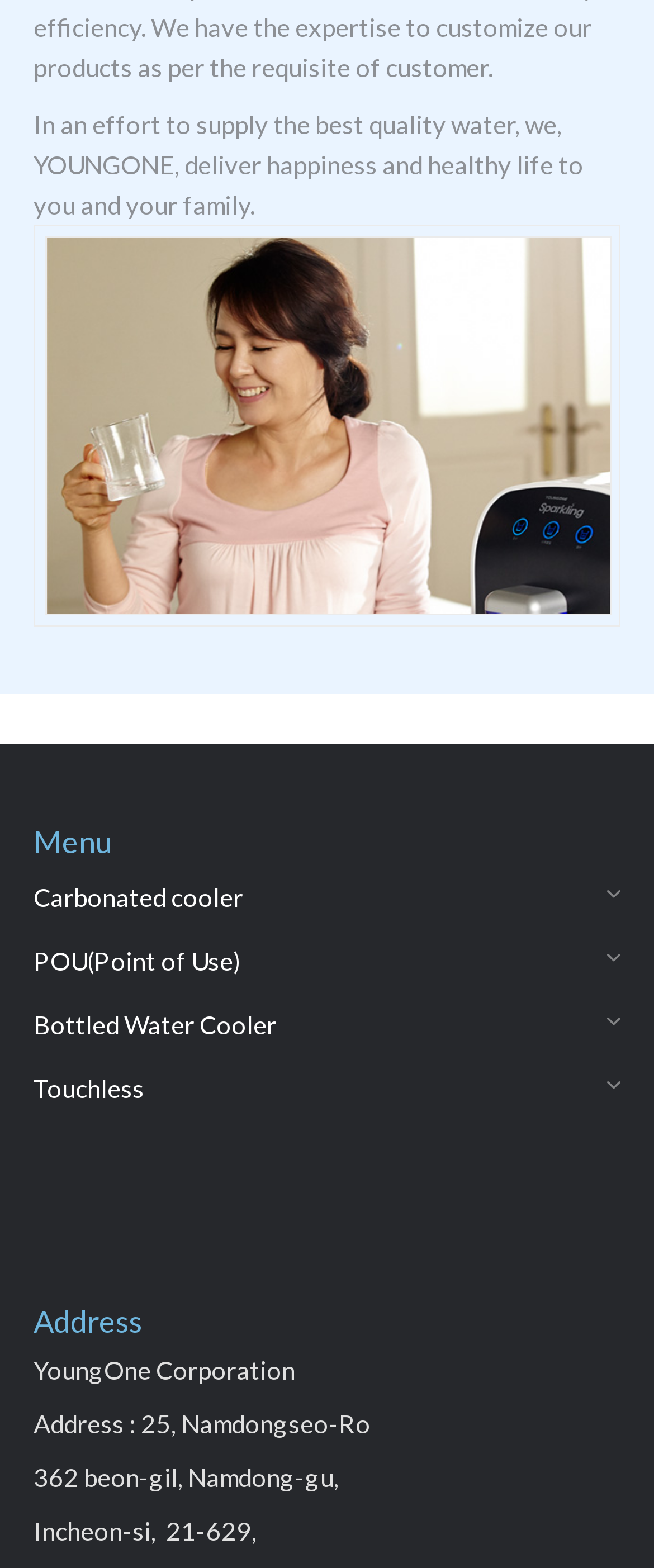Provide a one-word or brief phrase answer to the question:
What is the purpose of the company?

To deliver happiness and healthy life